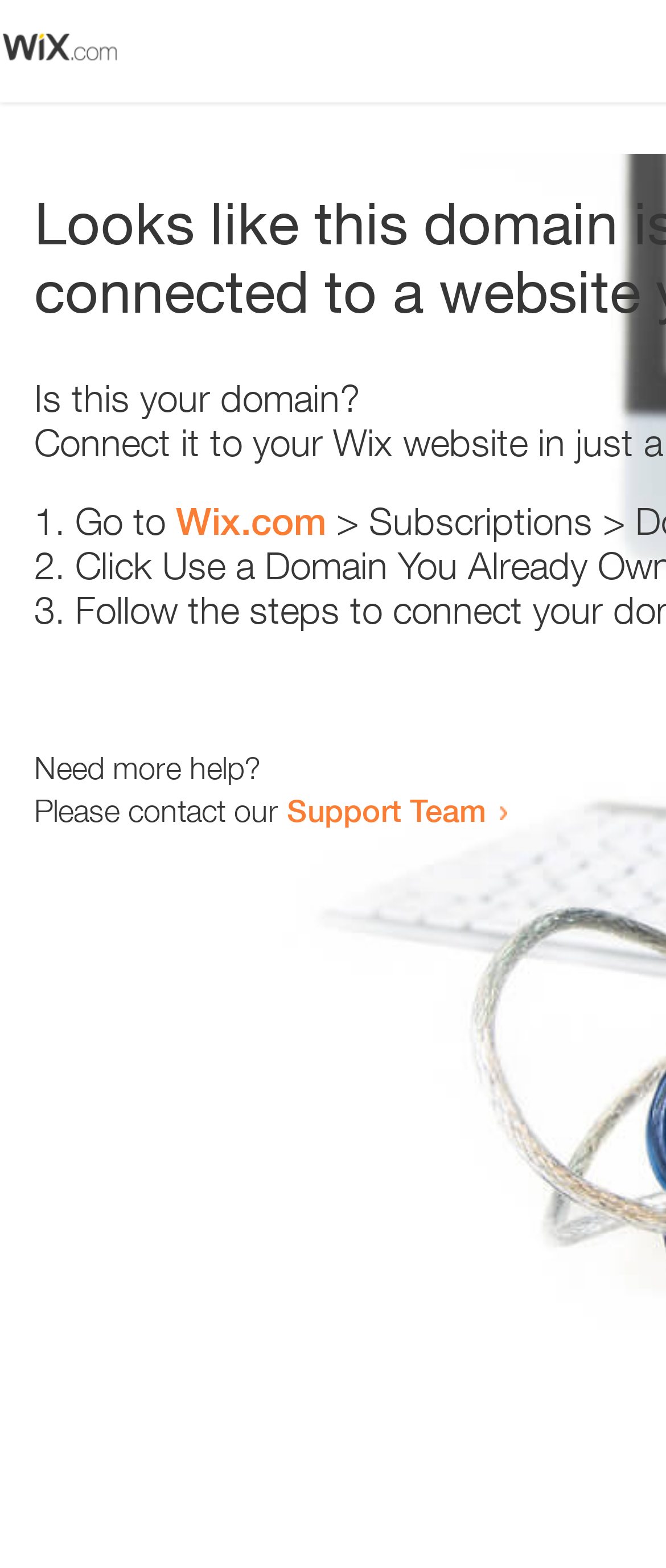Construct a comprehensive caption that outlines the webpage's structure and content.

The webpage appears to be an error page, with a small image at the top left corner. Below the image, there is a question "Is this your domain?" in a prominent position. 

To the right of the question, there is a numbered list with three items. The first item starts with "1." and suggests going to "Wix.com". The second item starts with "2." and the third item starts with "3.", but their contents are not specified. 

Below the list, there is a message "Need more help?" followed by a sentence "Please contact our Support Team" with a link to the Support Team. The link is positioned to the right of the sentence.